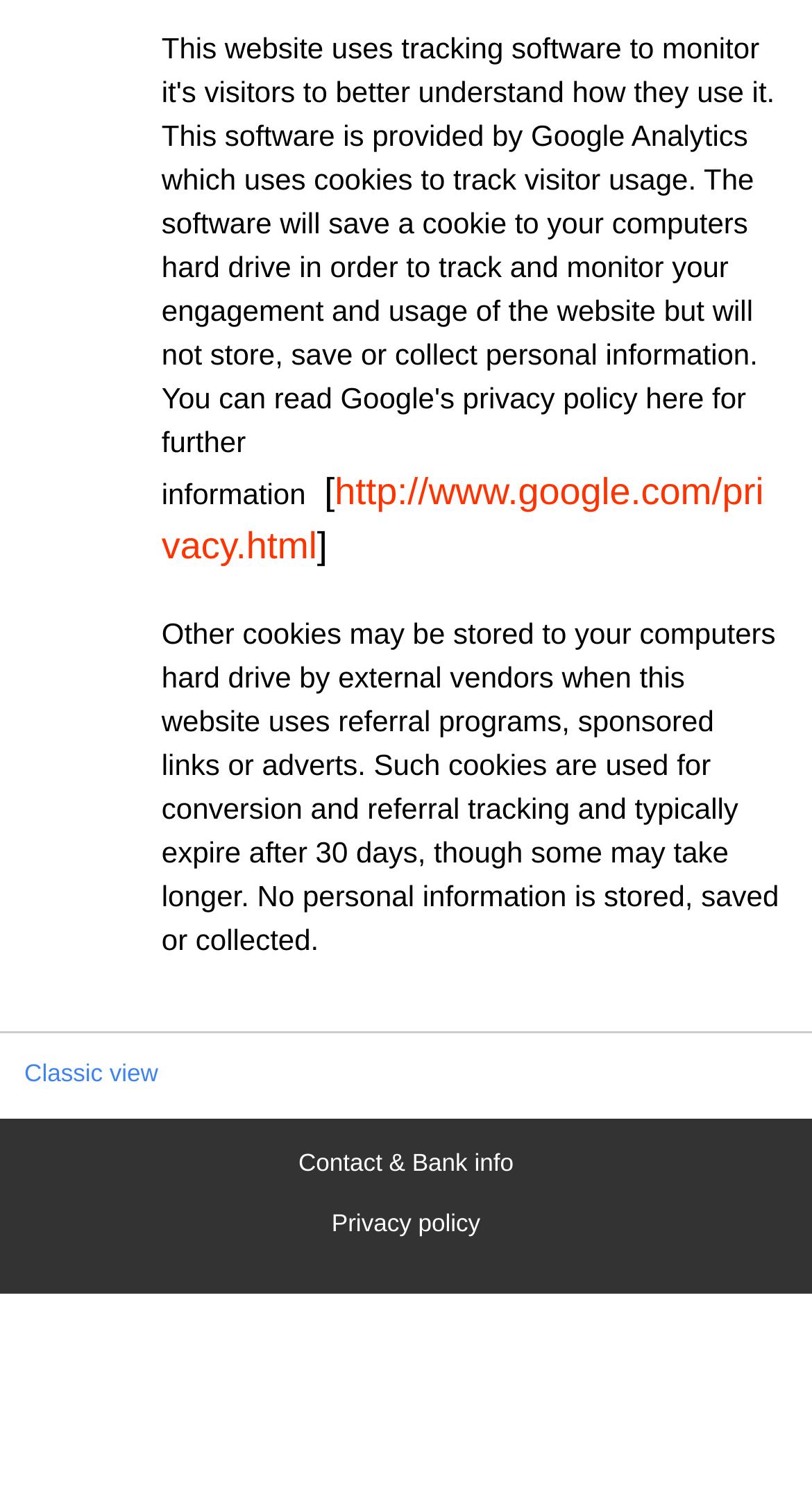Can you look at the image and give a comprehensive answer to the question:
How many links are present in the content info section?

The content info section contains three links: 'Contact & Bank info', 'Privacy policy', and 'Classic view'.